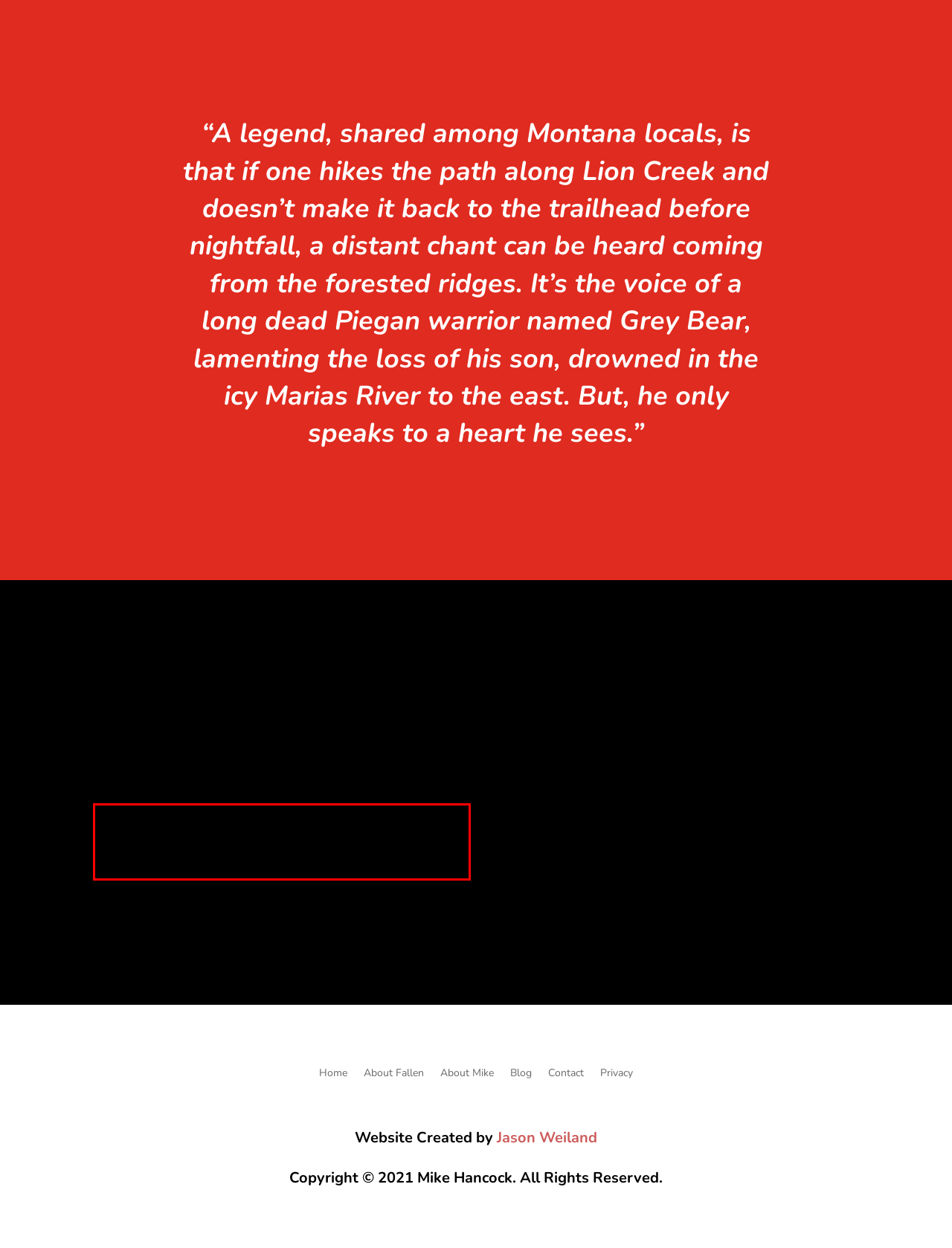In the given screenshot, locate the red bounding box and extract the text content from within it.

Each week, I'll post updates and articles concerning Fallen, book reviews, travel tips, writing craft essays, and reflections on cooking and the outdoors. Interested? Sign up here!